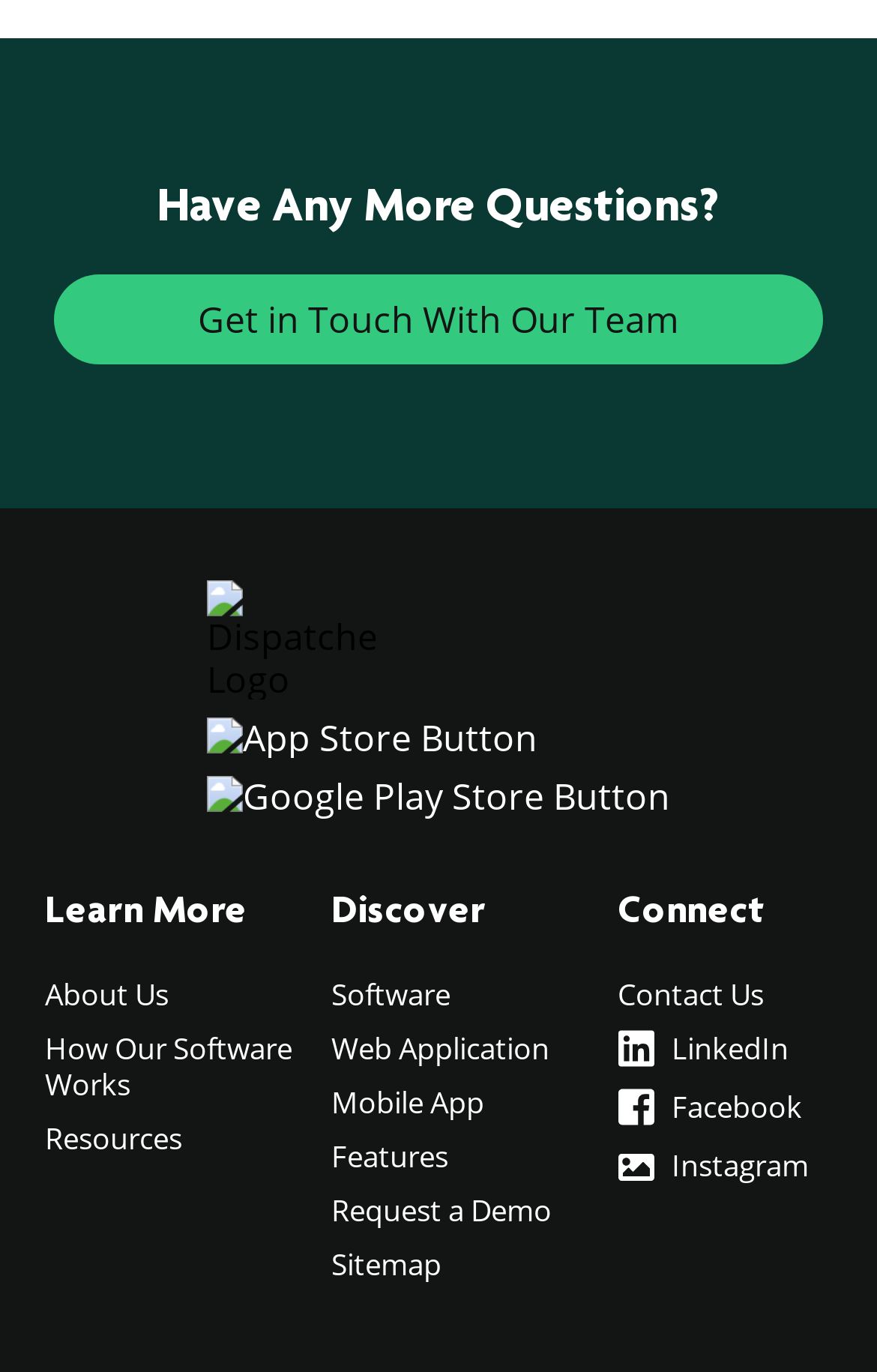Bounding box coordinates should be provided in the format (top-left x, top-left y, bottom-right x, bottom-right y) with all values between 0 and 1. Identify the bounding box for this UI element: Request a Demo

[0.381, 0.866, 0.631, 0.891]